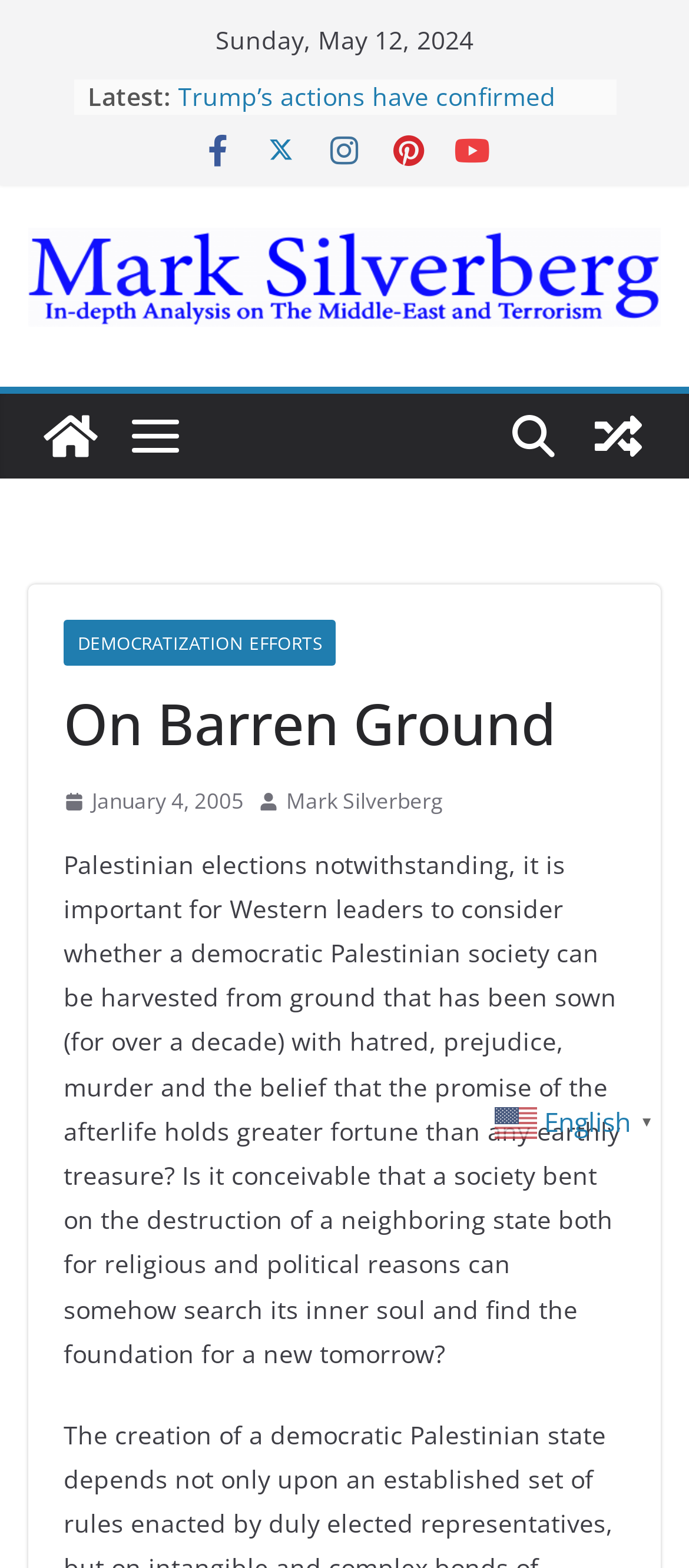Bounding box coordinates are specified in the format (top-left x, top-left y, bottom-right x, bottom-right y). All values are floating point numbers bounded between 0 and 1. Please provide the bounding box coordinate of the region this sentence describes: Mark Silverberg

[0.415, 0.499, 0.644, 0.523]